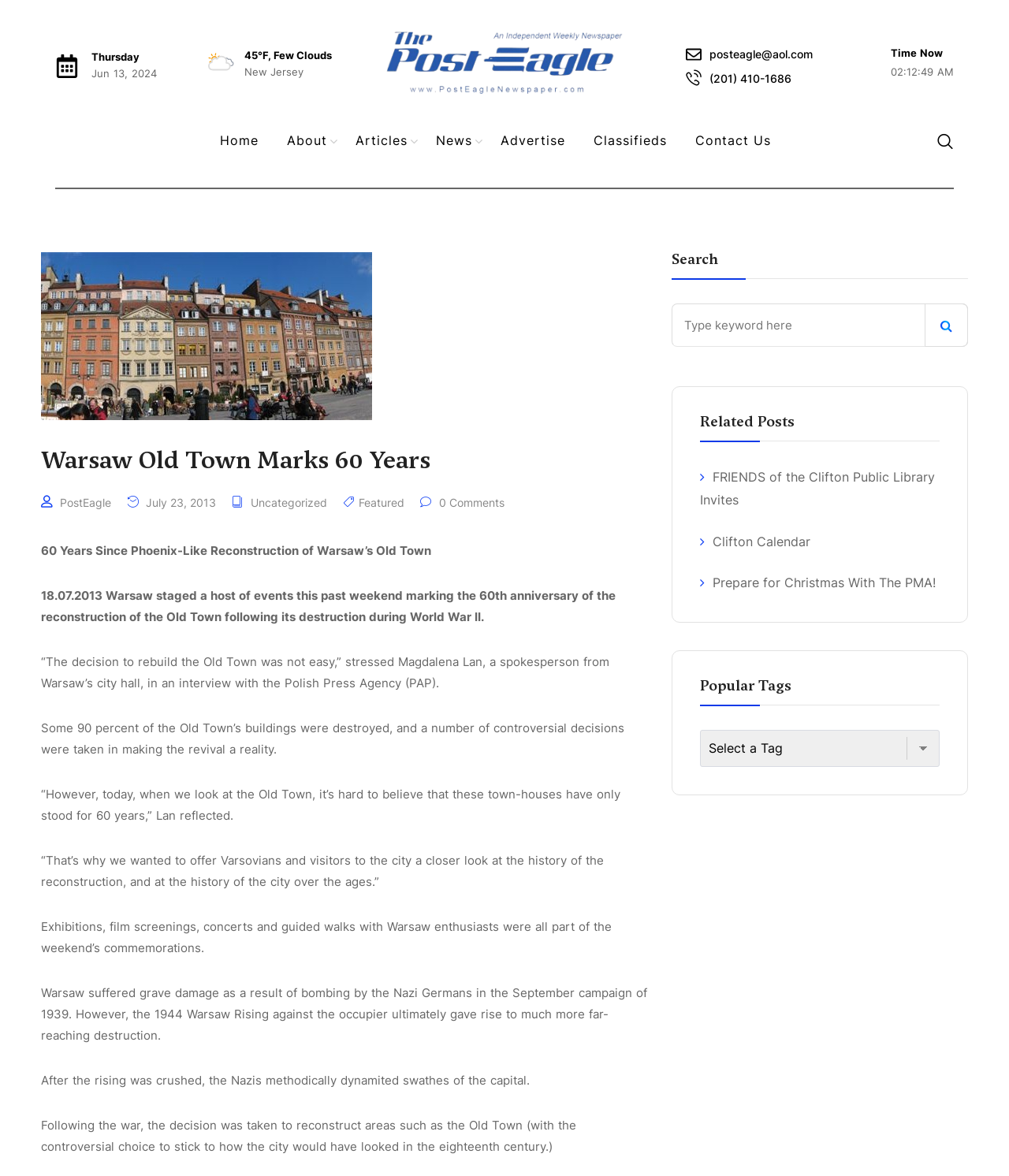Determine the bounding box coordinates of the element that should be clicked to execute the following command: "Read 'Related Posts'".

[0.694, 0.353, 0.931, 0.375]